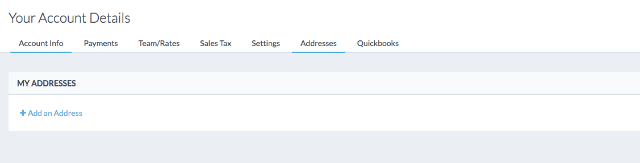Observe the image and answer the following question in detail: What is the purpose of the '+ Add an Address' option?

The question asks for the purpose of the '+ Add an Address' option. By analyzing the caption, I found that this option is located below the 'MY ADDRESSES' header, which suggests that users can view and edit their addresses here. The '+ Add an Address' option is a clickable button, and its purpose is to allow users to add new shipping addresses.